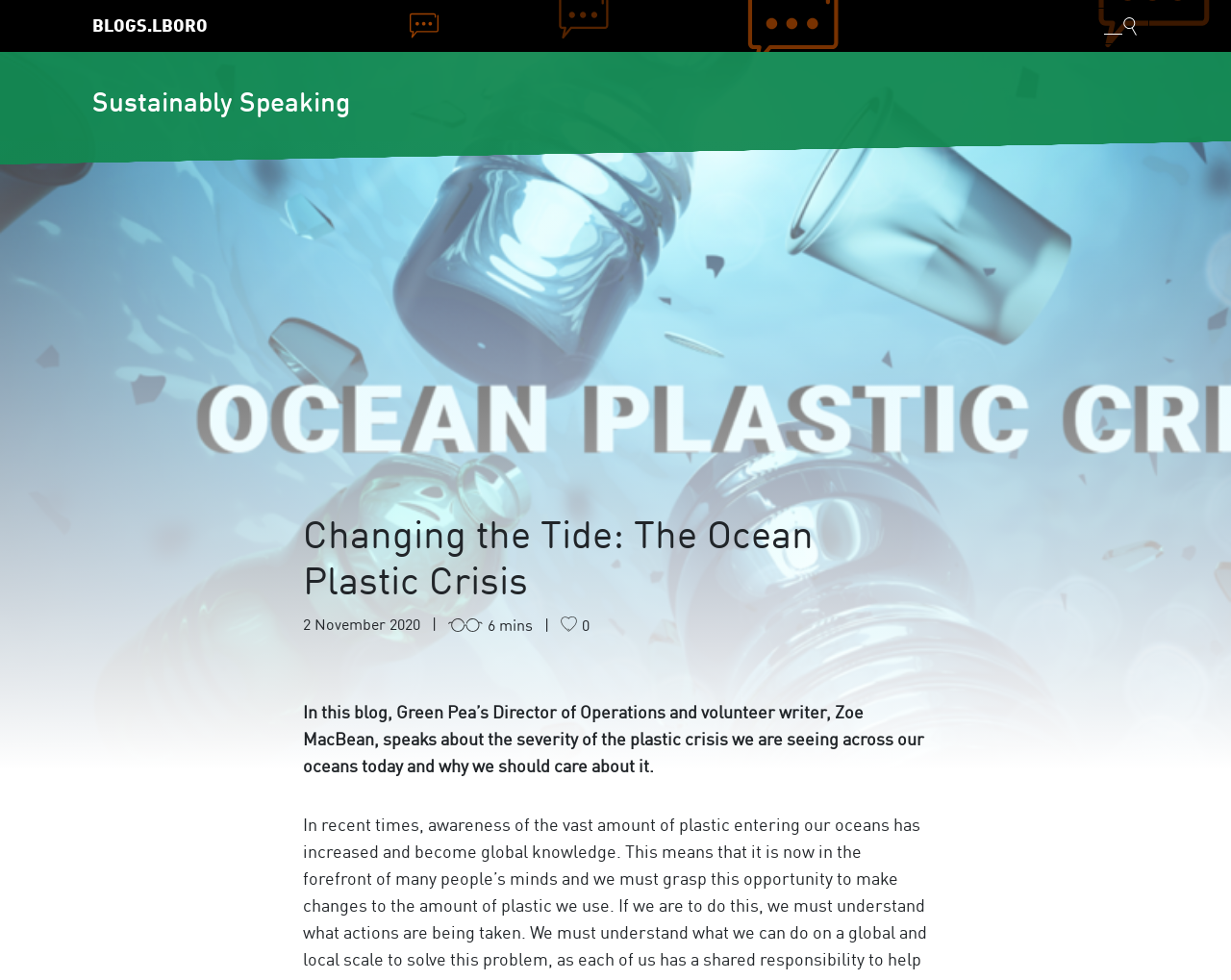Offer a meticulous description of the webpage's structure and content.

The webpage is a blog post titled "Changing the Tide: The Ocean Plastic Crisis – Sustainably Speaking". At the top left, there is a link to "BLOGS.LBORO". On the top right, a button labeled "Toggle blog search" is accompanied by a small image. 

Below the button, a link to "Sustainably Speaking" is positioned. Underneath this link, a prominent heading displays the title of the blog post. The publication date "2 November 2020" and the reading time "6 mins" are placed below the title. 

A paragraph of text follows, discussing the severity of the ocean plastic crisis and its importance. This text is written by Zoe MacBean, the Director of Operations and volunteer writer at Green Pea. 

On the left side, a smaller heading "Sustainably Speaking" is displayed, along with the subtitle "Loughborough University Sustainability Blog". Below these, a "SHARE POST" label is accompanied by links to share the post on Twitter, Facebook, and LinkedIn.